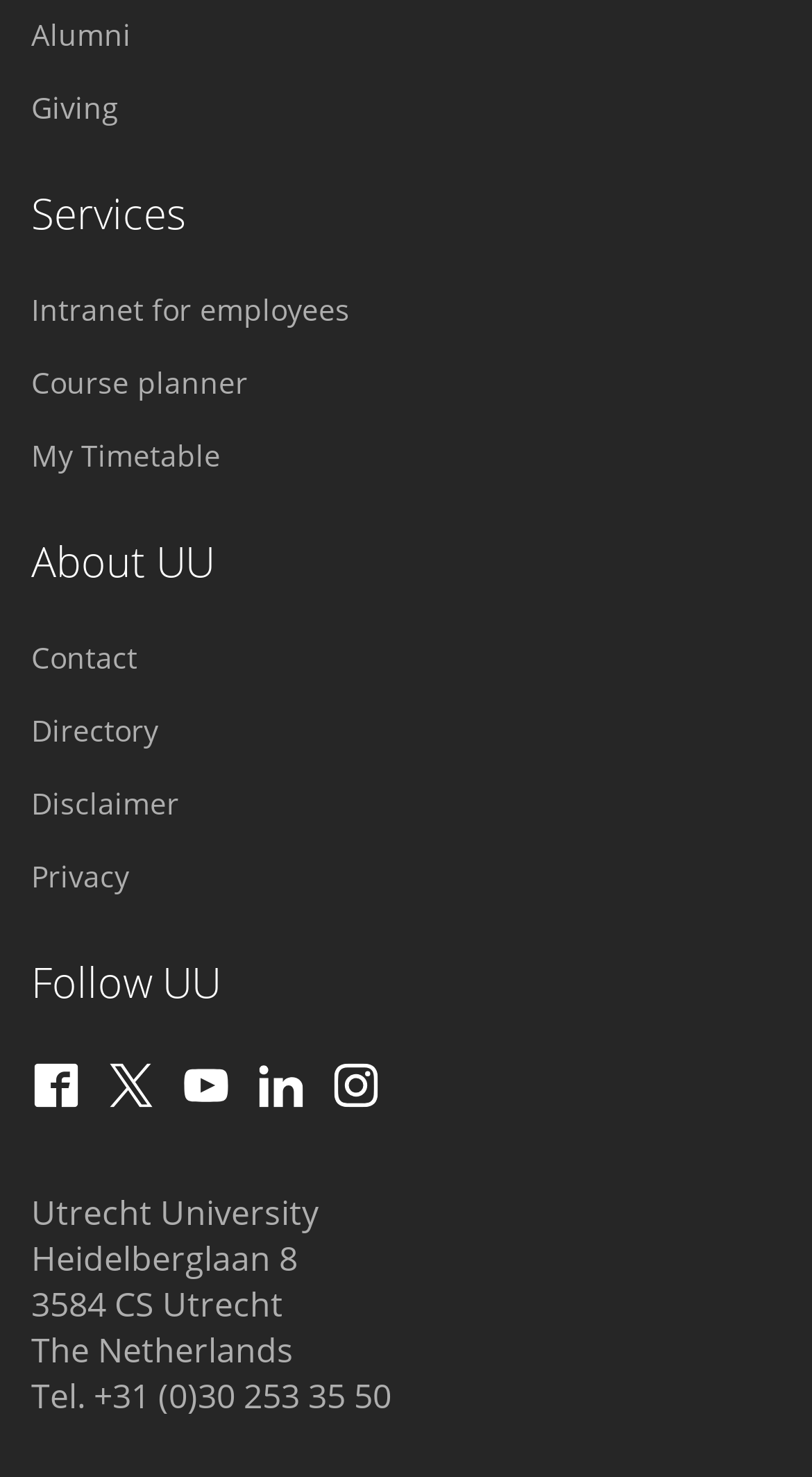Based on the element description: "Intranet for employees", identify the bounding box coordinates for this UI element. The coordinates must be four float numbers between 0 and 1, listed as [left, top, right, bottom].

[0.038, 0.197, 0.962, 0.222]